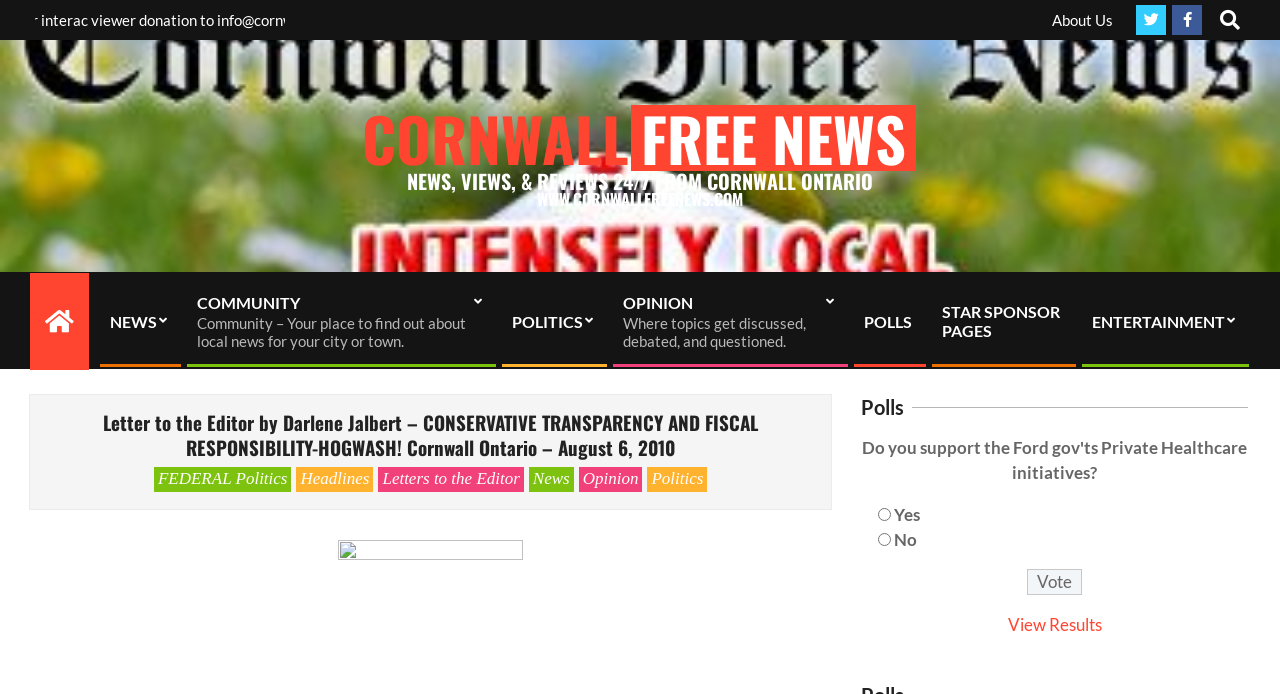Generate a thorough description of the webpage.

The webpage appears to be an online news article from the Cornwall Free News, with a focus on a letter to the editor written by Darlene Jalbert. The article's title, "CONSERVATIVE TRANSPARENCY AND FISCAL RESPONSIBILITY-HOGWASH!", is prominently displayed at the top of the page.

At the top right corner, there are several links and icons, including "About Us", a search bar, and social media icons. Below this, there is a banner with the website's logo and tagline, "CORNWALL FREE NEWS NEWS, VIEWS, & REVIEWS 24/7 FROM CORNWALL ONTARIO WWW.CORNWALLFREENEWS.COM".

The main navigation menu is located below the banner, with links to various sections of the website, including "NEWS", "COMMUNITY", "POLITICS", "OPINION", "POLLS", and "ENTERTAINMENT". Each of these links has an accompanying icon.

The article itself is divided into sections, with headings such as "Letter to the Editor" and "Polls". The "Letter to the Editor" section has a sub-menu with links to related topics, including "FEDERAL Politics", "Headlines", "Letters to the Editor", "News", "Opinion", and "Politics".

The "Polls" section features a radio button poll with two options, "Yes" and "No", and a "Vote" button. Below the poll, there is a link to "View Results".

Overall, the webpage has a cluttered but organized layout, with a focus on providing easy access to various sections and features of the website.